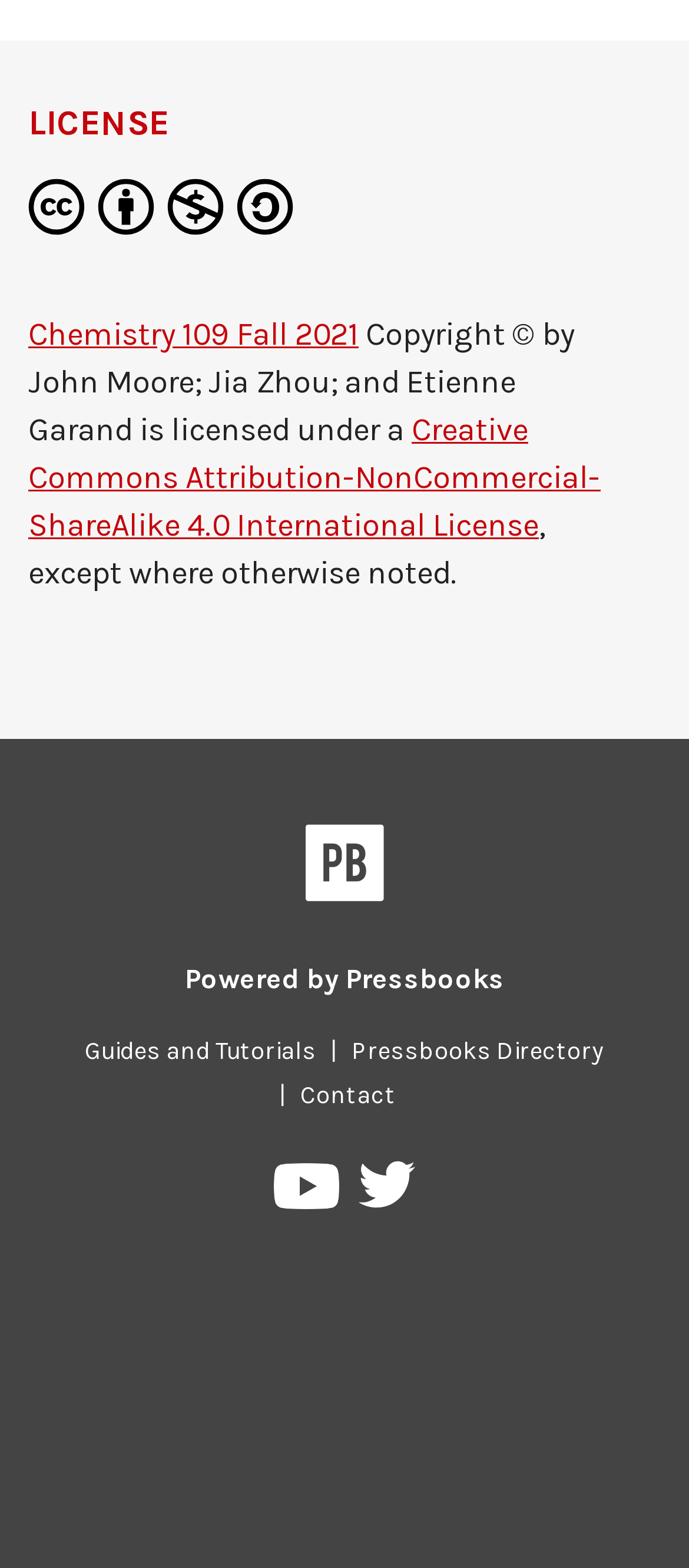What social media platforms are linked?
Using the details shown in the screenshot, provide a comprehensive answer to the question.

The social media platforms linked are YouTube and Twitter, which are indicated by the link elements that point to the Pressbooks' YouTube and Twitter pages.